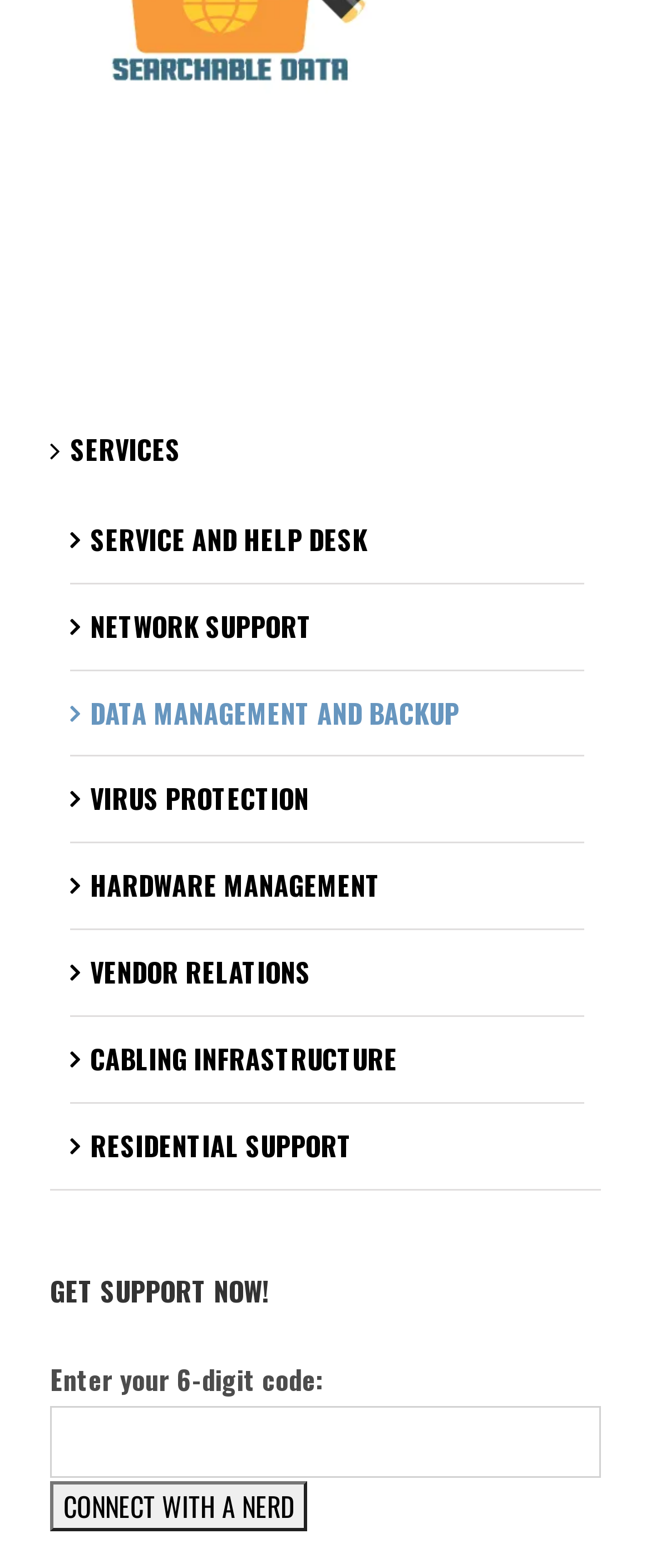What is the heading above the textbox?
Kindly offer a detailed explanation using the data available in the image.

The heading 'GET SUPPORT NOW!' is located above the textbox and suggests that the user can get immediate support by entering the 6-digit code and clicking the 'CONNECT WITH A NERD' button.